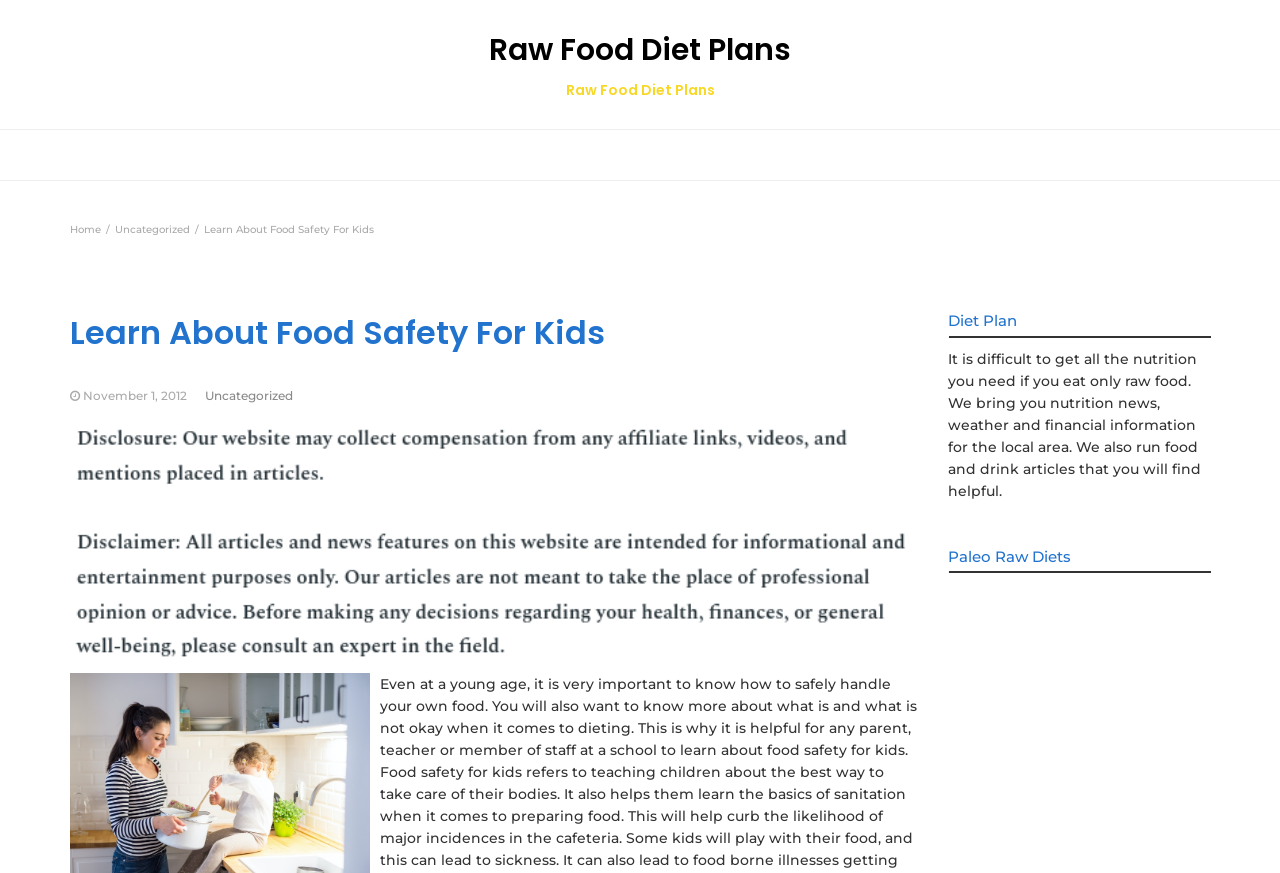What is the title or heading displayed on the webpage?

Raw Food Diet Plans